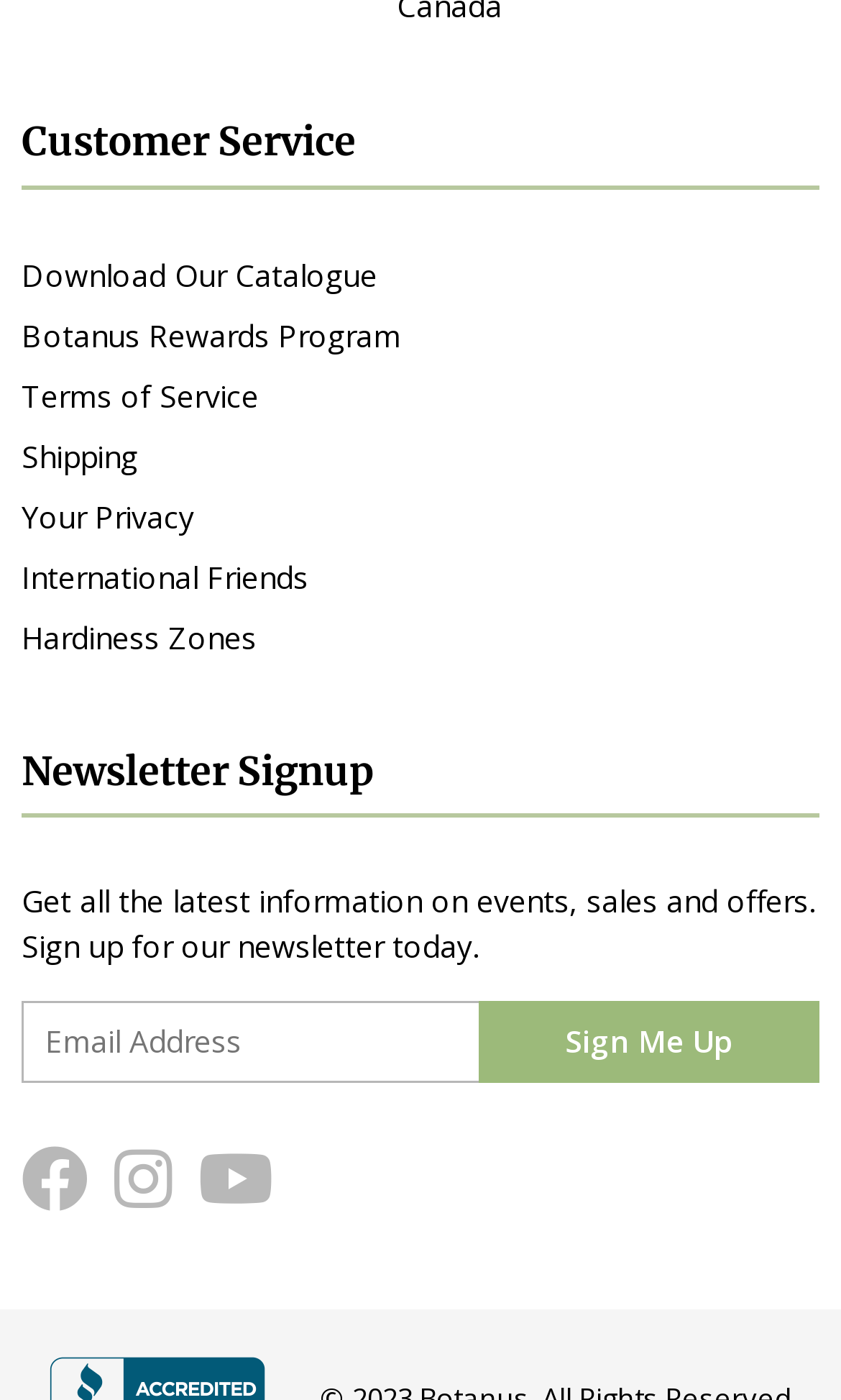Using the provided element description: "Hardiness Zones", determine the bounding box coordinates of the corresponding UI element in the screenshot.

[0.026, 0.44, 0.305, 0.47]